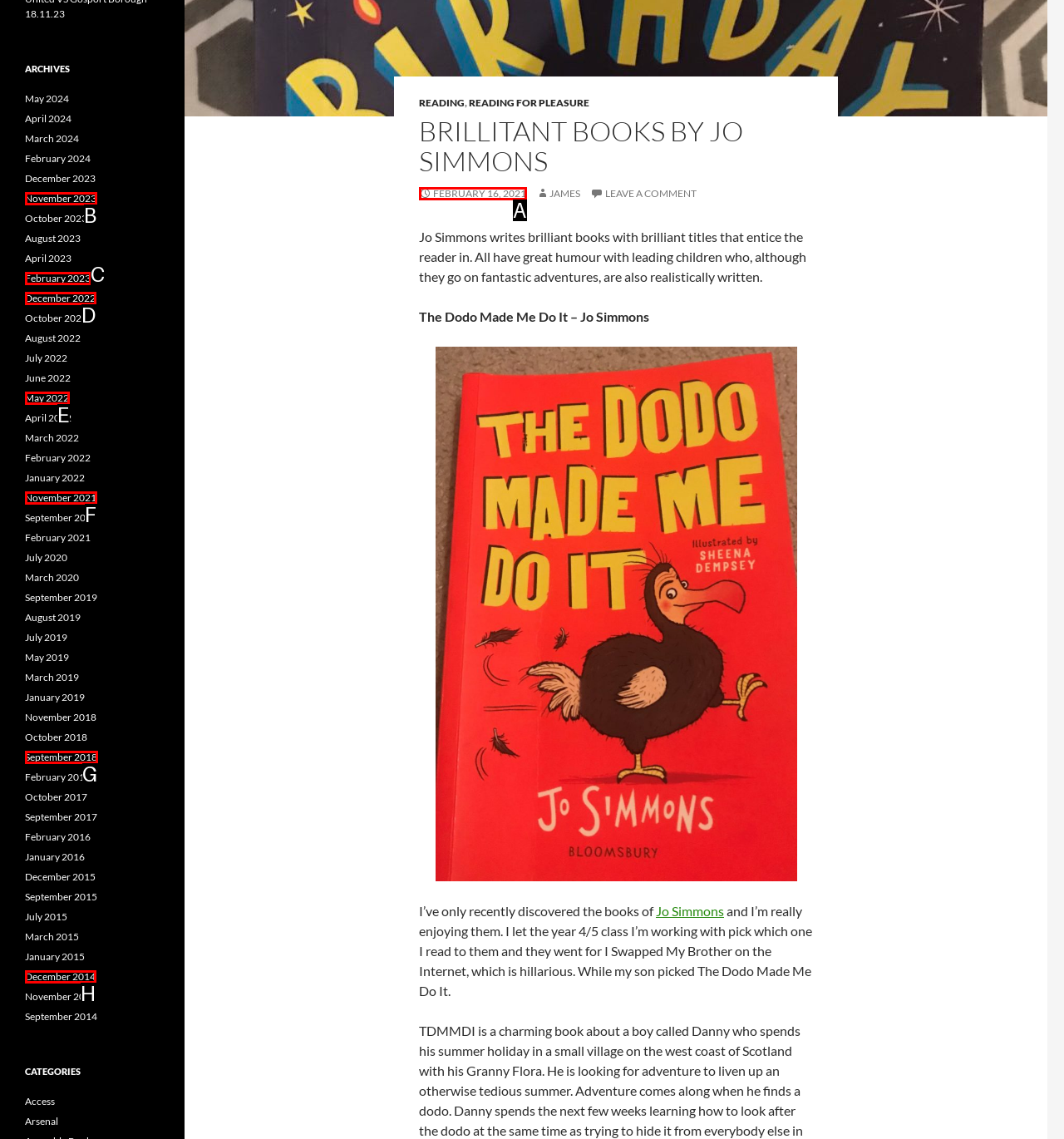From the description: November 2023, select the HTML element that fits best. Reply with the letter of the appropriate option.

B